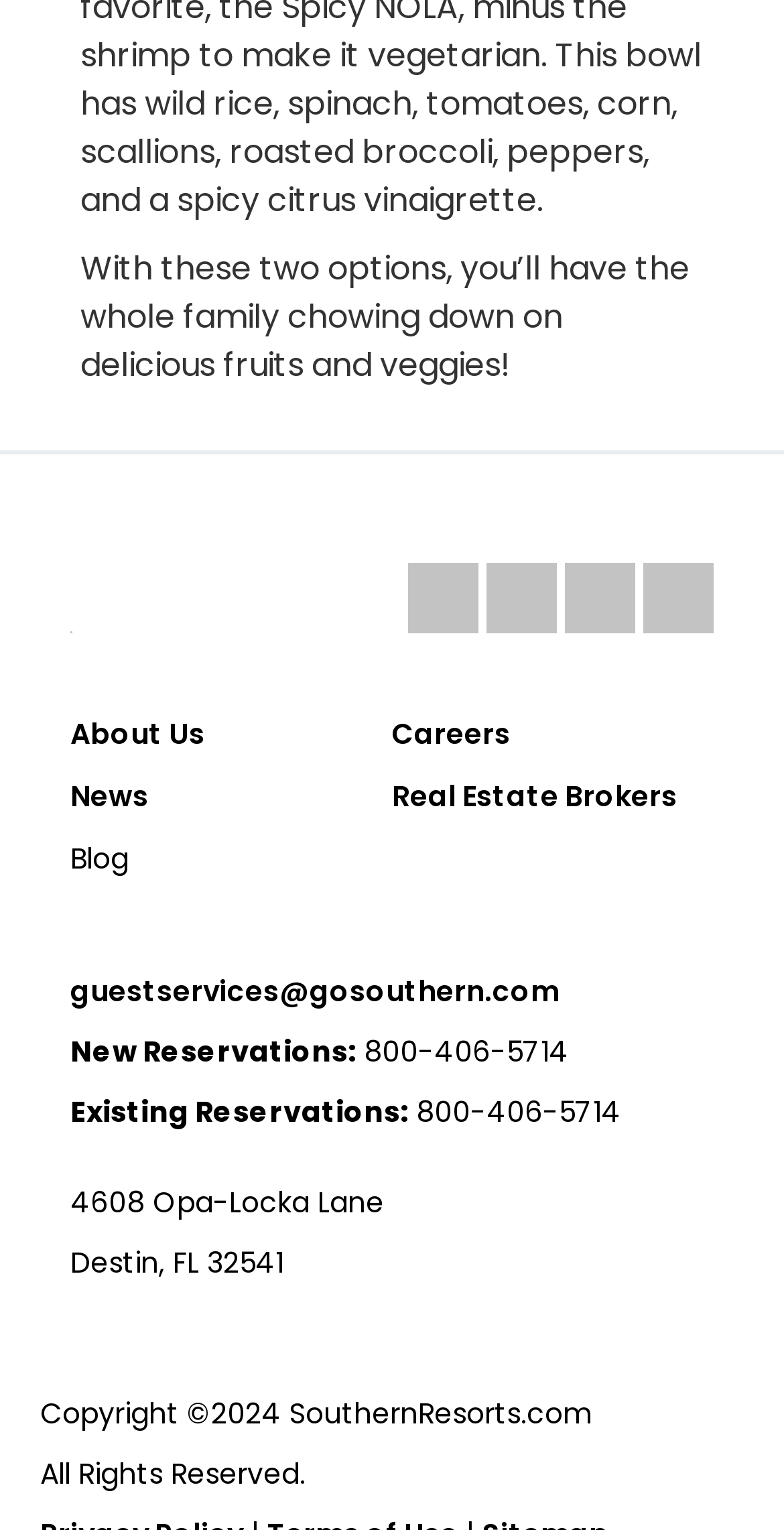Determine the bounding box coordinates of the section I need to click to execute the following instruction: "go to About Us page". Provide the coordinates as four float numbers between 0 and 1, i.e., [left, top, right, bottom].

[0.09, 0.466, 0.262, 0.493]